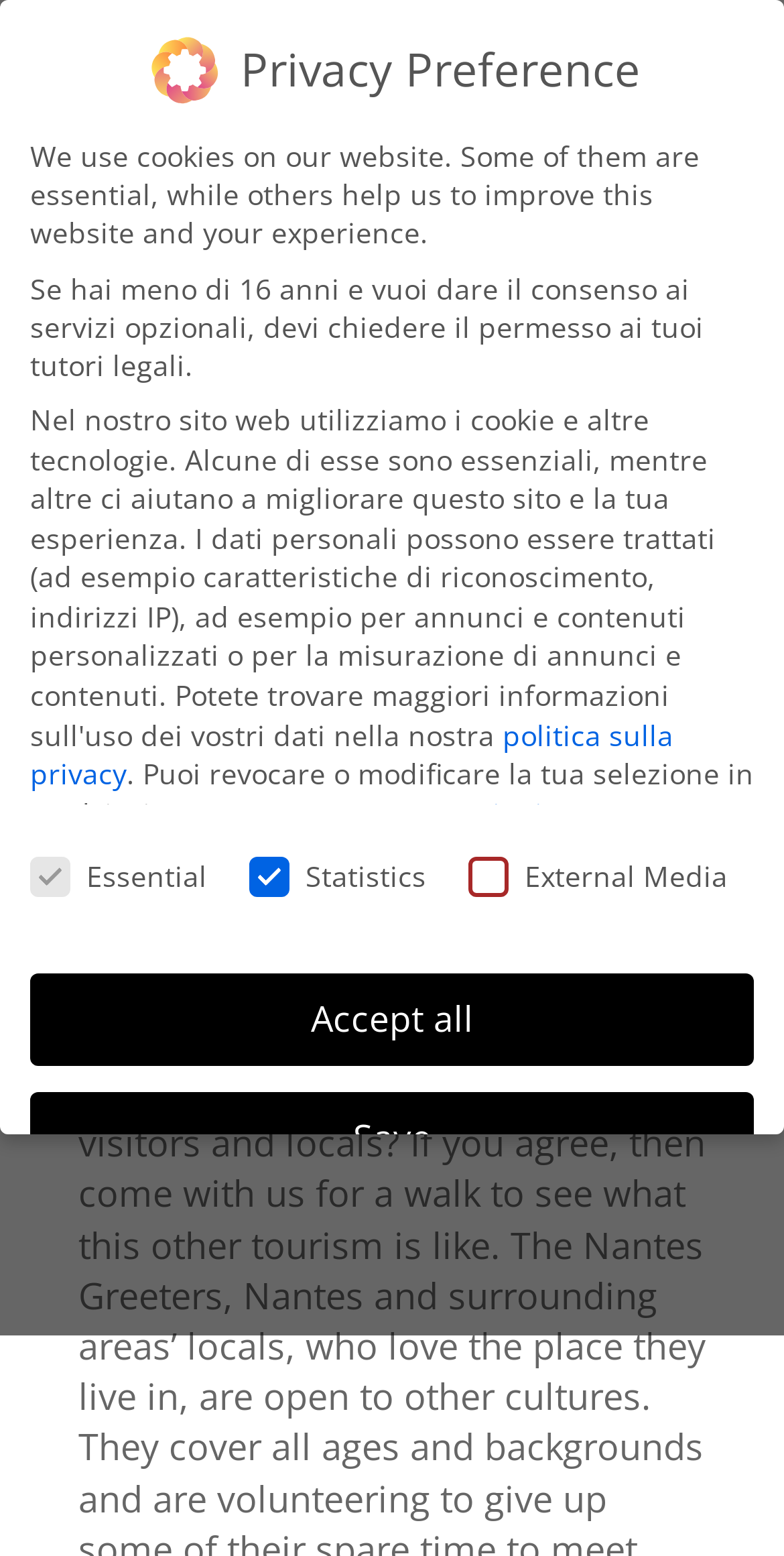Find the bounding box coordinates for the HTML element described as: "Save". The coordinates should consist of four float values between 0 and 1, i.e., [left, top, right, bottom].

[0.038, 0.699, 0.962, 0.758]